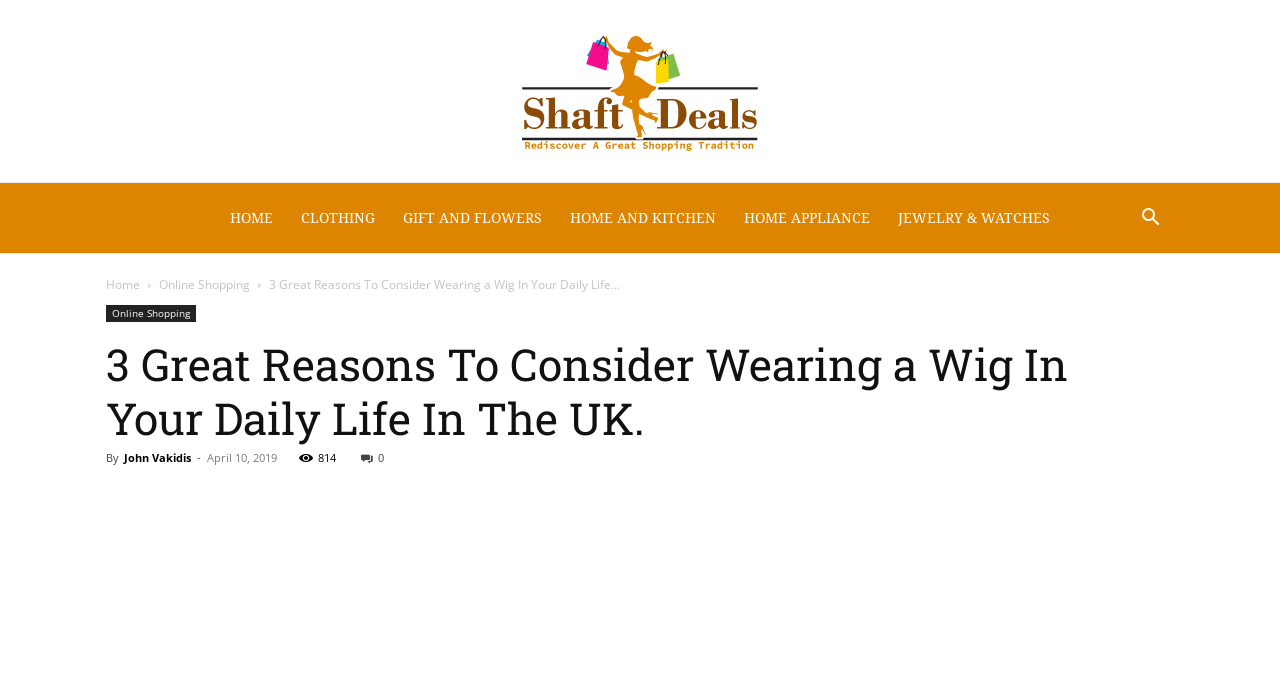Please locate the bounding box coordinates of the region I need to click to follow this instruction: "Click on HOME".

[0.169, 0.261, 0.224, 0.361]